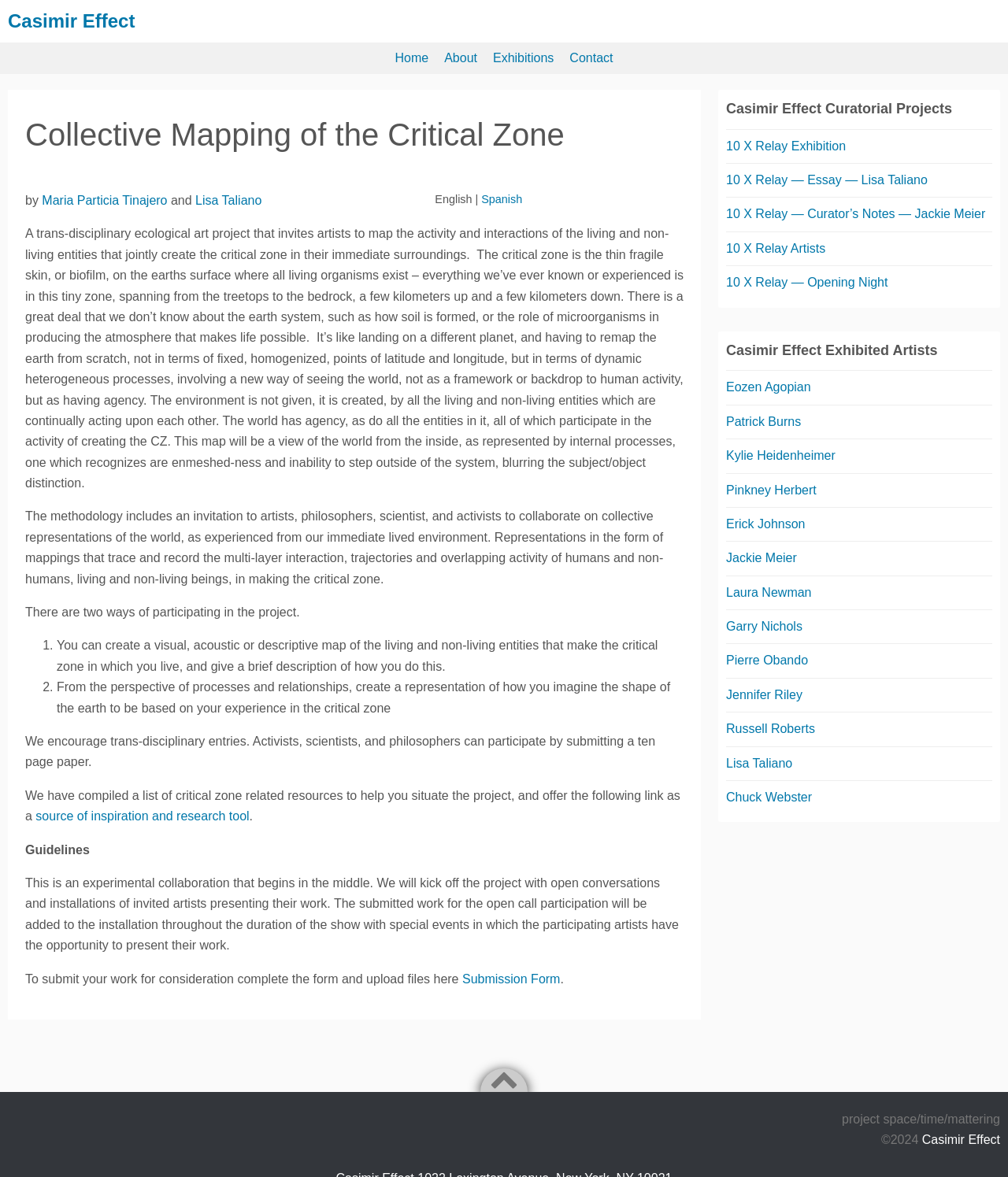What is the project about? Using the information from the screenshot, answer with a single word or phrase.

Ecological art project